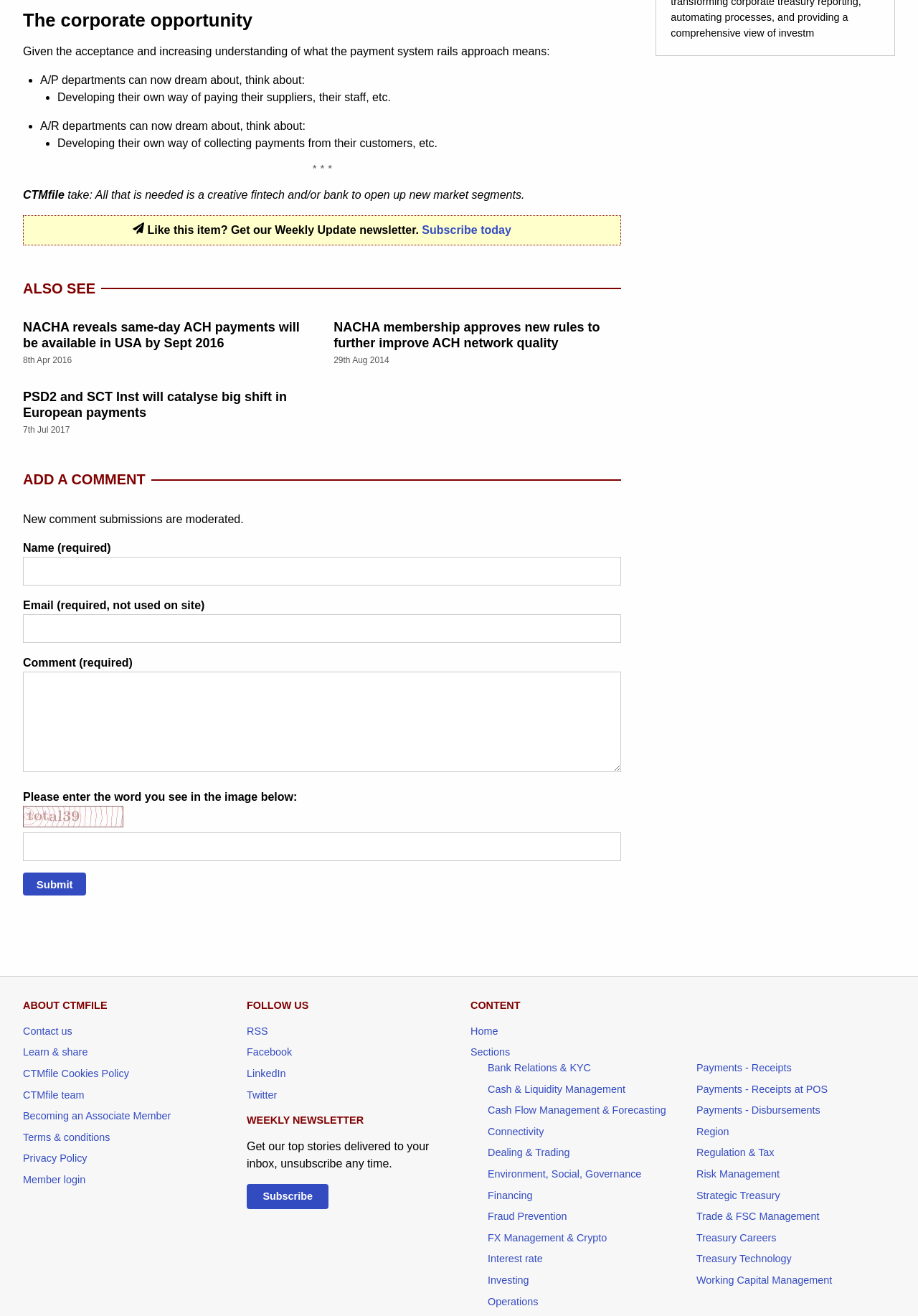Find the bounding box of the UI element described as: "Cash Flow Management & Forecasting". The bounding box coordinates should be given as four float values between 0 and 1, i.e., [left, top, right, bottom].

[0.531, 0.839, 0.726, 0.848]